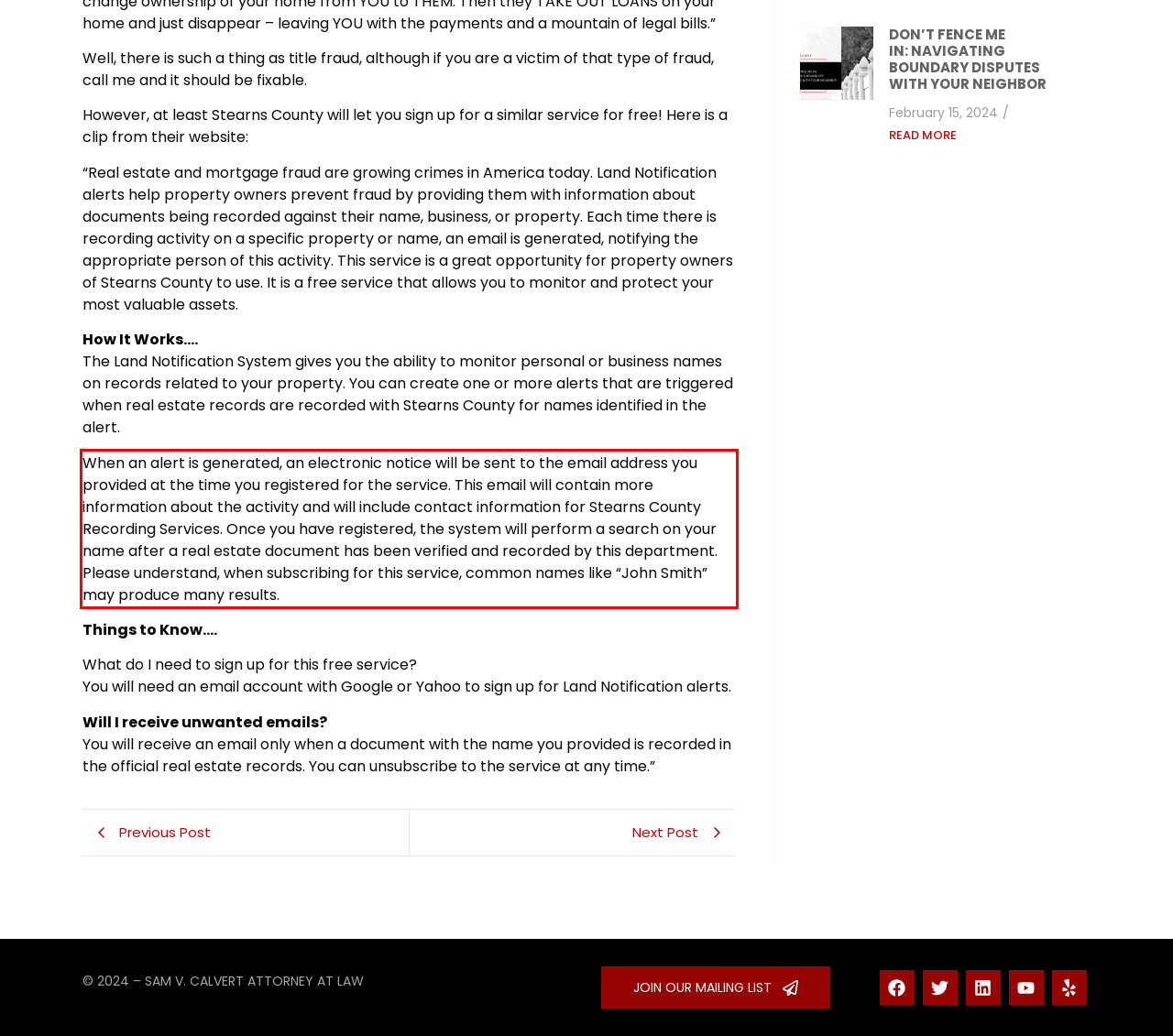Given a screenshot of a webpage with a red bounding box, please identify and retrieve the text inside the red rectangle.

When an alert is generated, an electronic notice will be sent to the email address you provided at the time you registered for the service. This email will contain more information about the activity and will include contact information for Stearns County Recording Services. Once you have registered, the system will perform a search on your name after a real estate document has been verified and recorded by this department. Please understand, when subscribing for this service, common names like “John Smith” may produce many results.